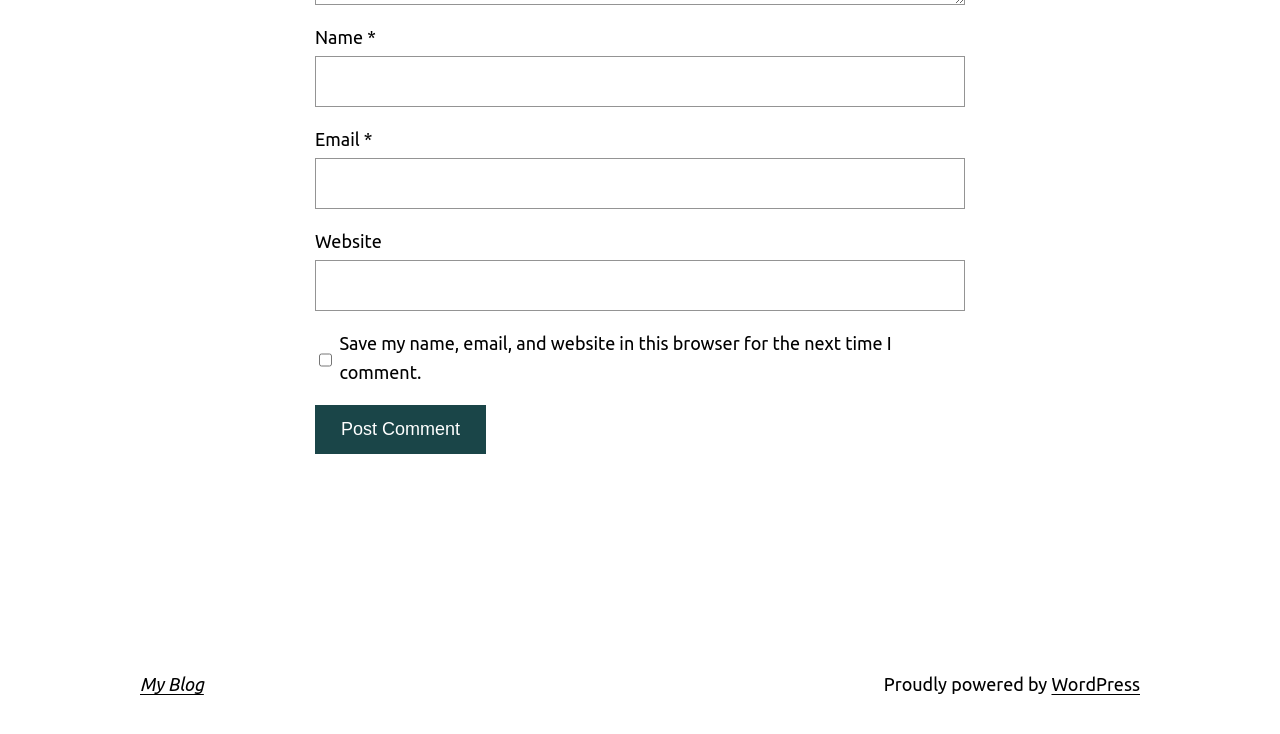Give a concise answer using one word or a phrase to the following question:
What is the first field to fill in the form?

Name